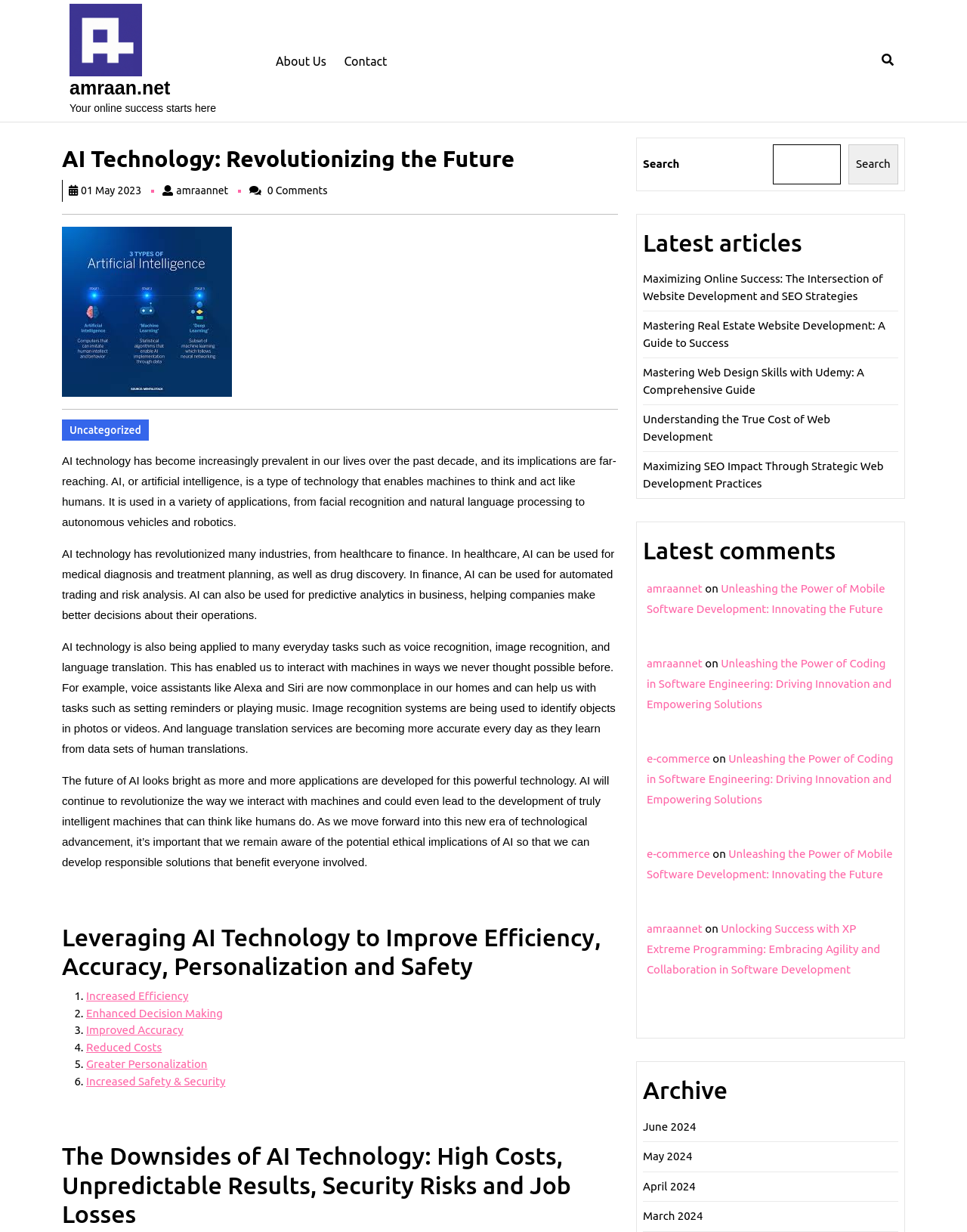What is the title of the section with latest comments?
Refer to the image and provide a thorough answer to the question.

I found the title of the section with latest comments by looking at the heading element with the text 'Latest comments' which is located at the bottom of the webpage. This section appears to list the latest comments on the website.